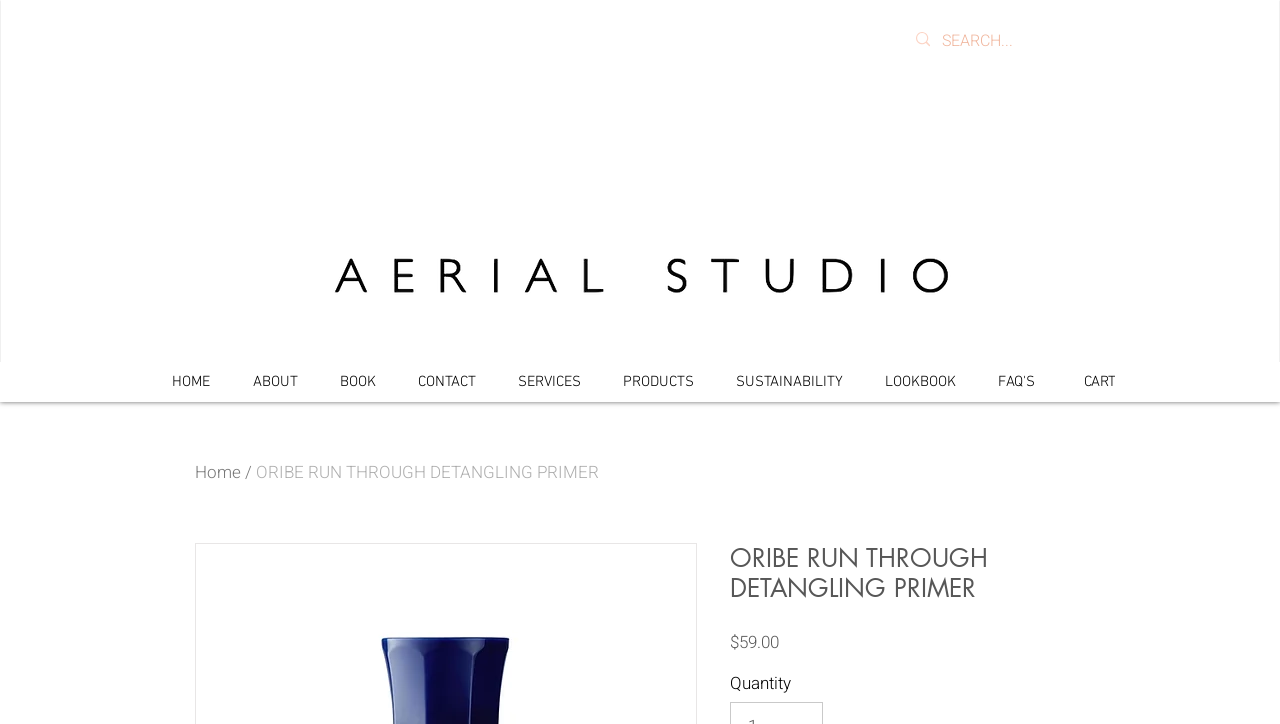Identify the bounding box coordinates of the region that should be clicked to execute the following instruction: "view cart".

[0.838, 0.5, 0.88, 0.555]